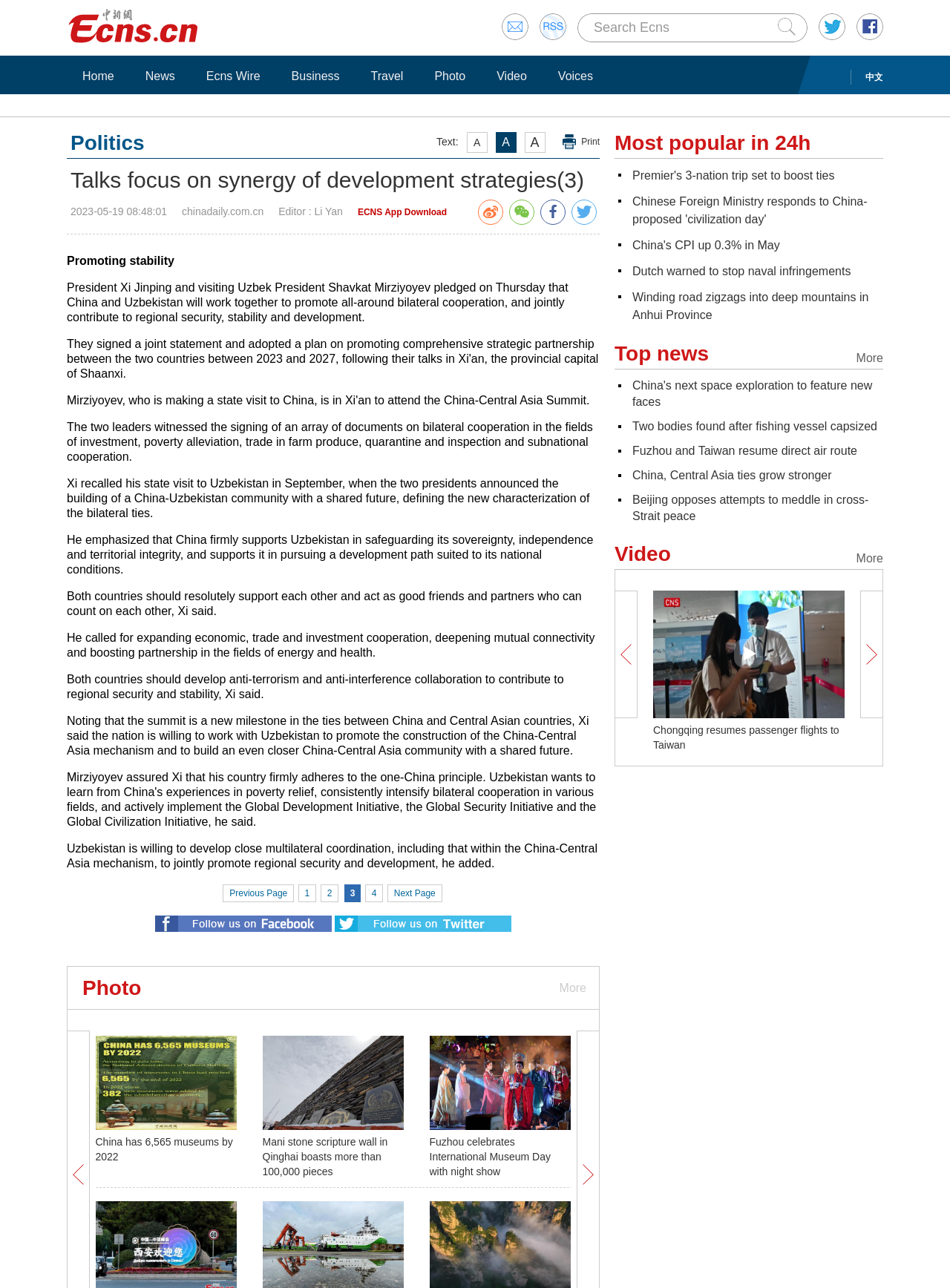Please answer the following question as detailed as possible based on the image: 
What is the topic of the talks?

The topic of the talks is mentioned in the meta description of the webpage, which is 'Talks focus on synergy of development strategies'.